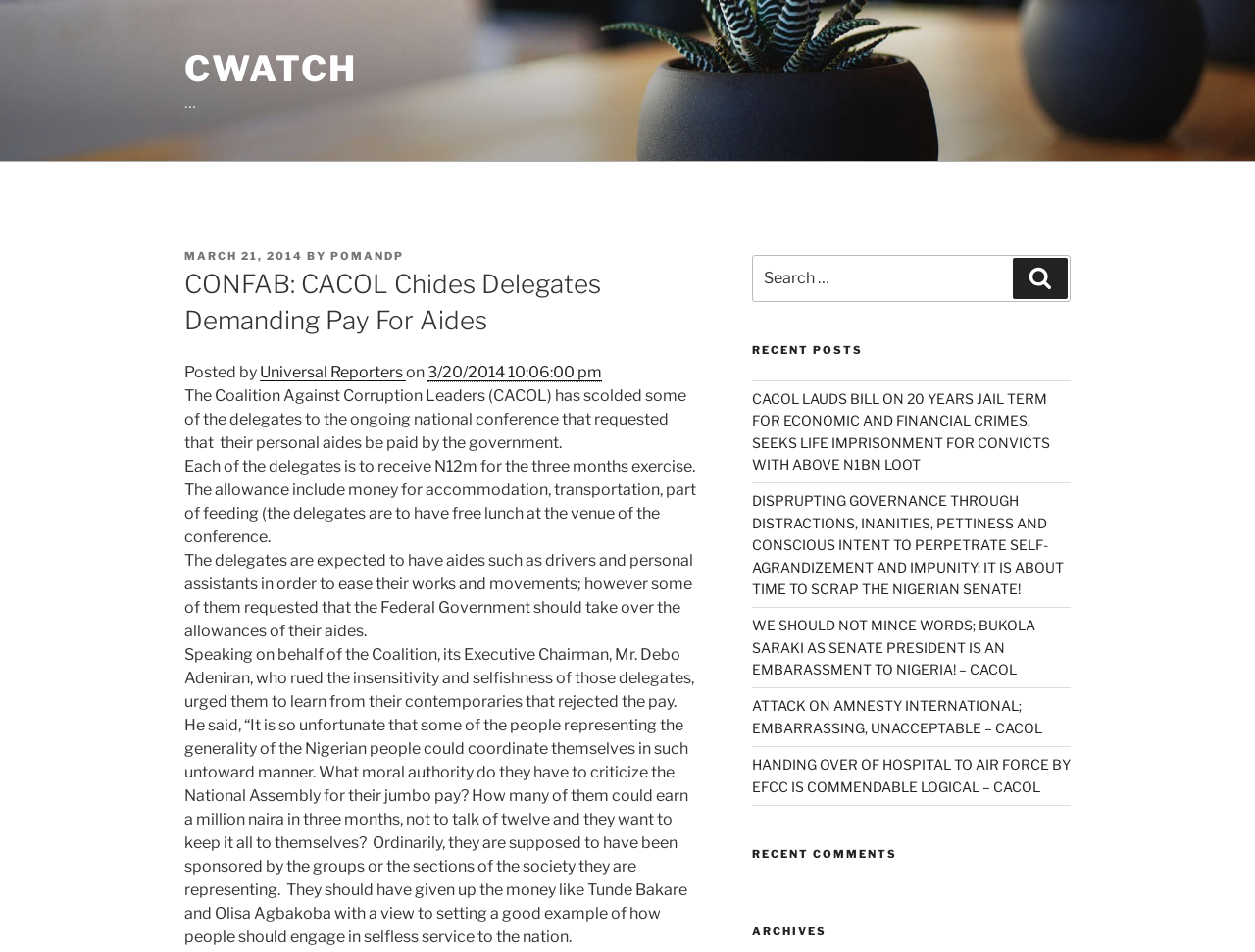Please identify the bounding box coordinates of the region to click in order to complete the task: "Learn about the company's solutions". The coordinates must be four float numbers between 0 and 1, specified as [left, top, right, bottom].

None